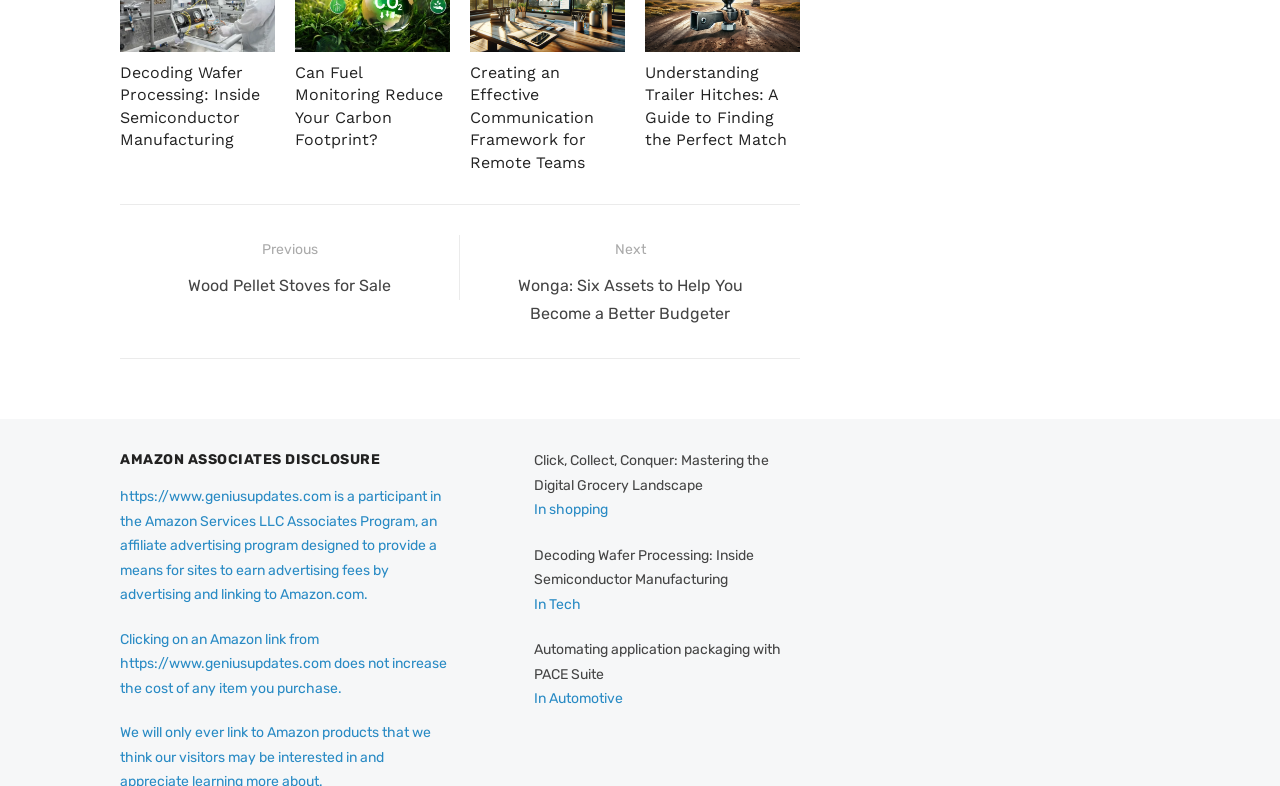Look at the image and give a detailed response to the following question: How many categories are listed under the 'In' section?

I looked at the 'In' section and found three categories: 'In shopping', 'In Tech', and 'In Automotive'. There are 3 categories in total.